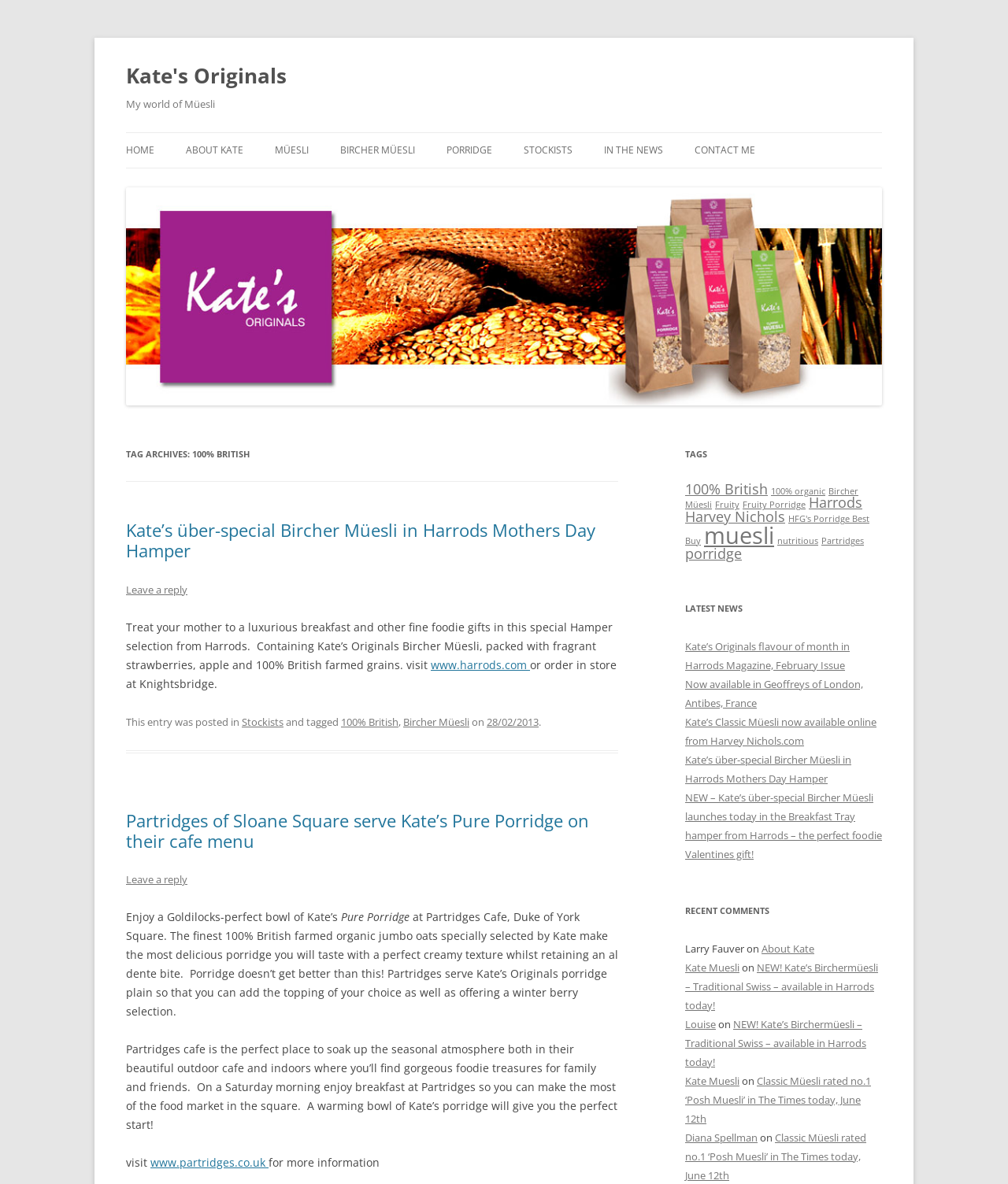Give the bounding box coordinates for the element described as: "parent_node: Kate's Originals".

[0.125, 0.332, 0.875, 0.345]